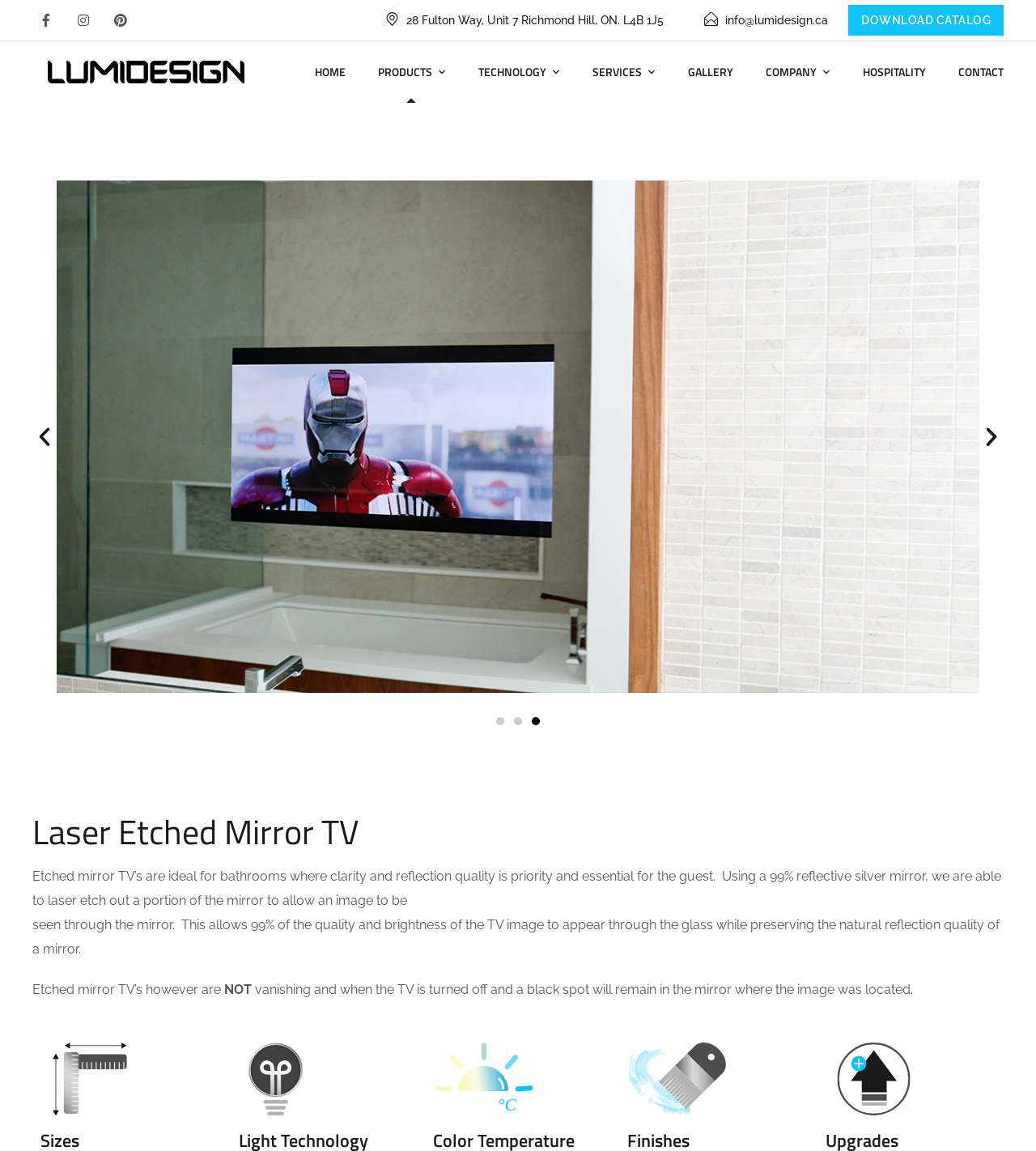Please locate the bounding box coordinates of the region I need to click to follow this instruction: "Contact us through 'info@lumidesign.ca'".

[0.679, 0.0, 0.799, 0.035]